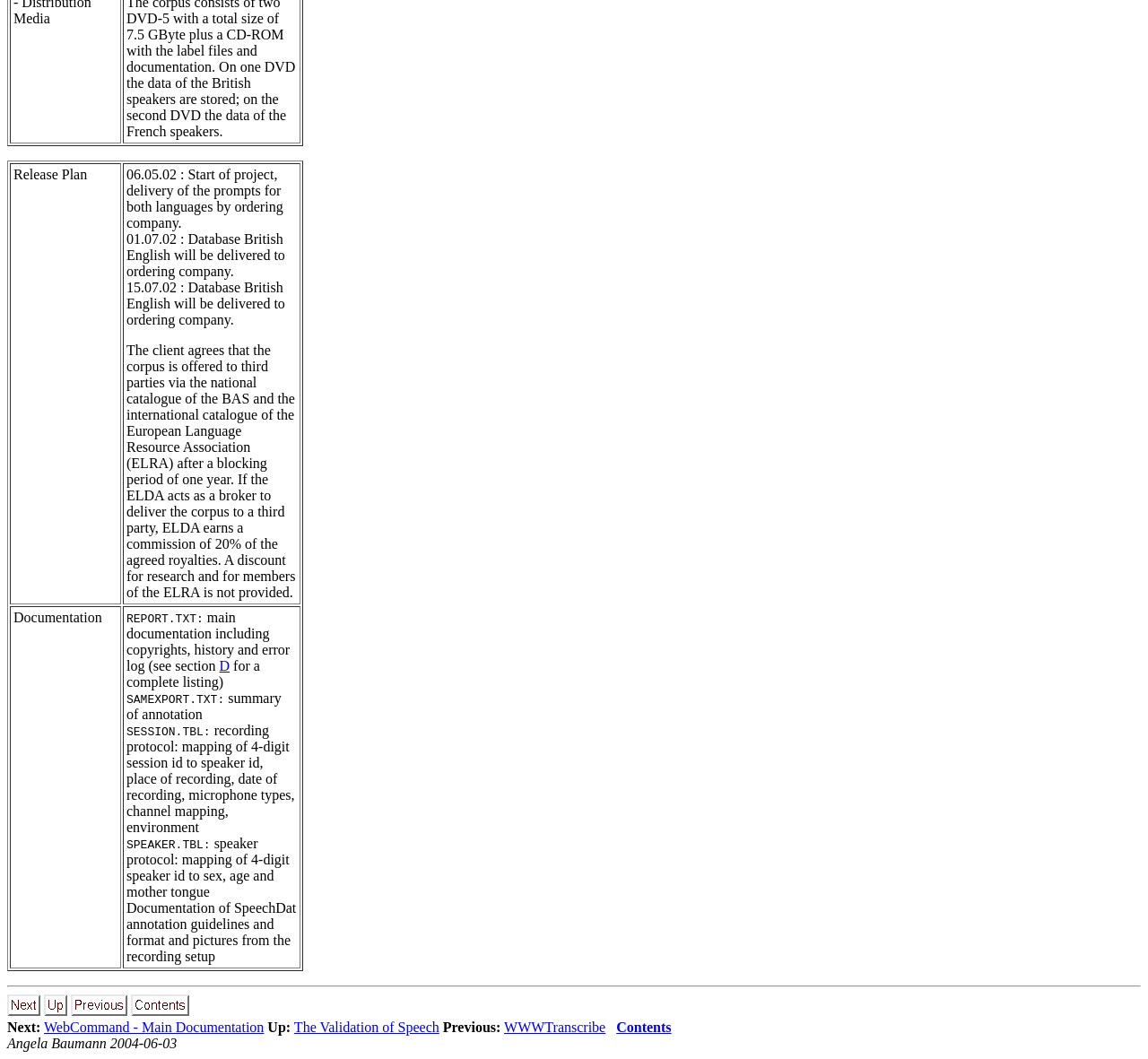What is the purpose of SPEAKER.TBL?
Answer the question in as much detail as possible.

According to the documentation section, SPEAKER.TBL is a table that maps 4-digit speaker id to sex, age, and mother tongue, which serves as a speaker protocol.